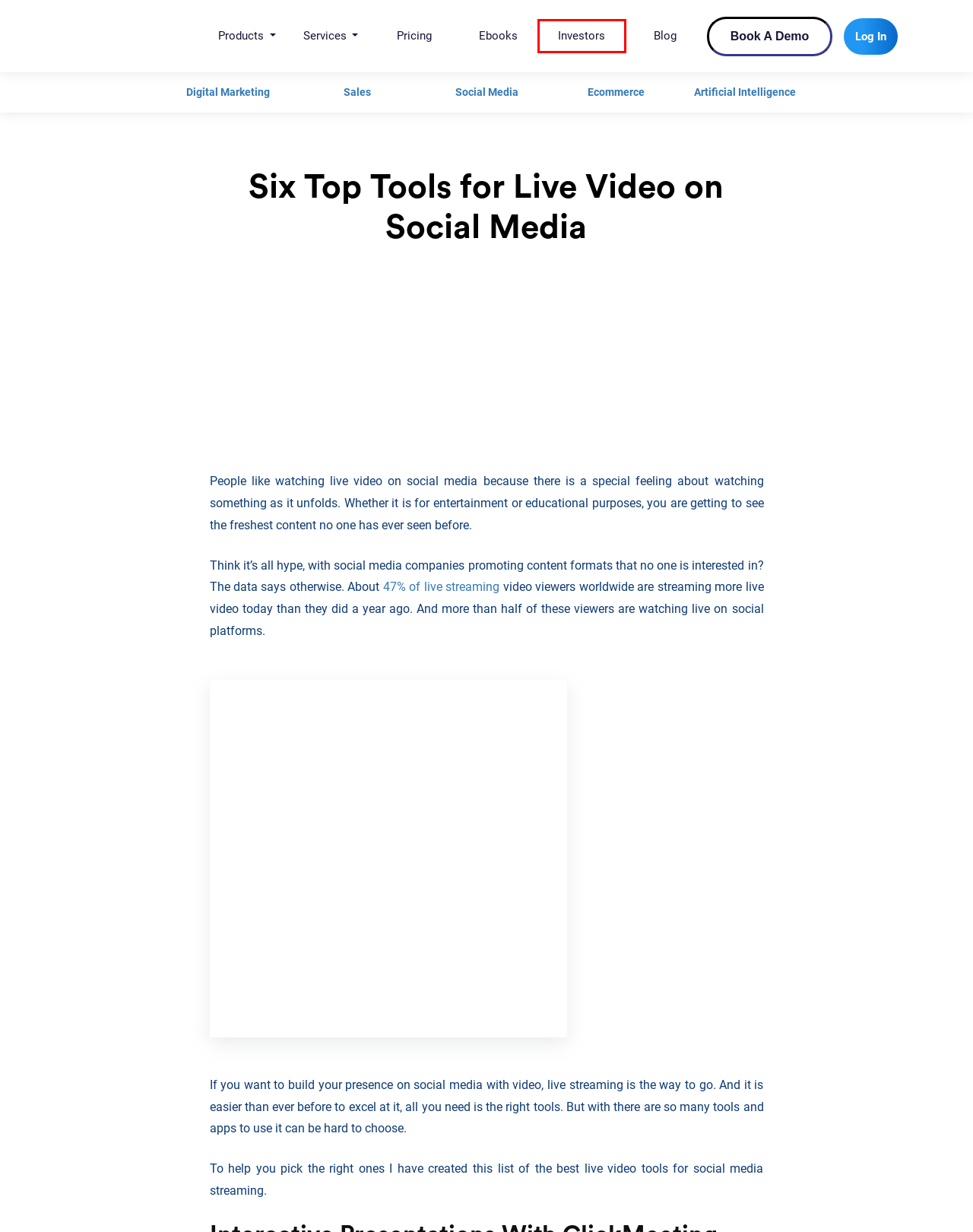Given a screenshot of a webpage with a red bounding box around a UI element, please identify the most appropriate webpage description that matches the new webpage after you click on the element. Here are the candidates:
A. 8 Winning Strategies to Succeed with Social Media Advertising
B. Live Video Streaming Continues to Gain Steam
C. How to Choose the Best Sales Engagement Platform: Complete Guide
D. Investor | Wishpond
E. The Future of Digital Marketing and Cybersecurity: 20 Considerations
F. Login
G. 9 Best Examples of Facebook eCommerce Ads & Practices to Boost Sales
H. Wishpond Ebooks

D